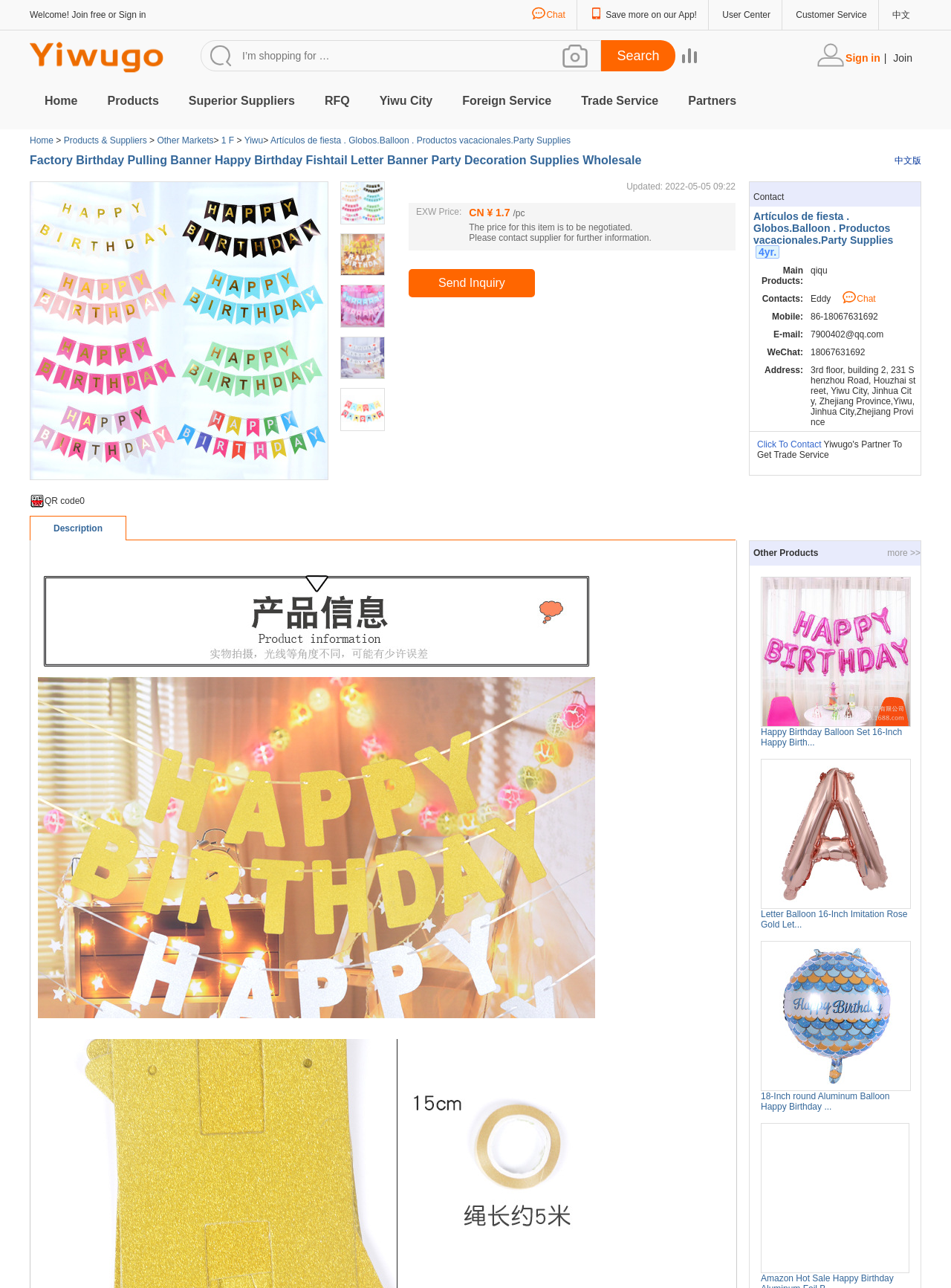Explain the webpage's layout and main content in detail.

This webpage appears to be a product page for a party supply factory, specifically showcasing a "Factory Birthday Pulling Banner Happy Birthday Fishtail Letter Banner Party Decoration Supplies Wholesale" product. 

At the top of the page, there is a welcome message and links to sign in, join, and access the user center. There is also a search bar and a button to upload an image to search for products. 

Below the search bar, there is a navigation menu with links to various categories, including Home, Products, Superior Suppliers, RFQ, Yiwu City, Foreign Service, Trade Service, and Partners. 

On the left side of the page, there is a product description section that displays the product name, "Factory Birthday Pulling Banner Happy Birthday Fishtail Letter Banner Party Decoration Supplies Wholesale", along with several images of the product. 

To the right of the product description, there is a section displaying the product's price and supplier information. Below this section, there is a table with details about the supplier, including their main products, contacts, mobile number, email, WeChat, and address. 

Further down the page, there is a section with links to other related products, including a "Happy Birthday Balloon Set 16-Inch Happy Birthday Aluminum Film Package Can Be Hung" product. There is also a "Click To Contact" button and a "Description" section, although the content of the description is not provided.